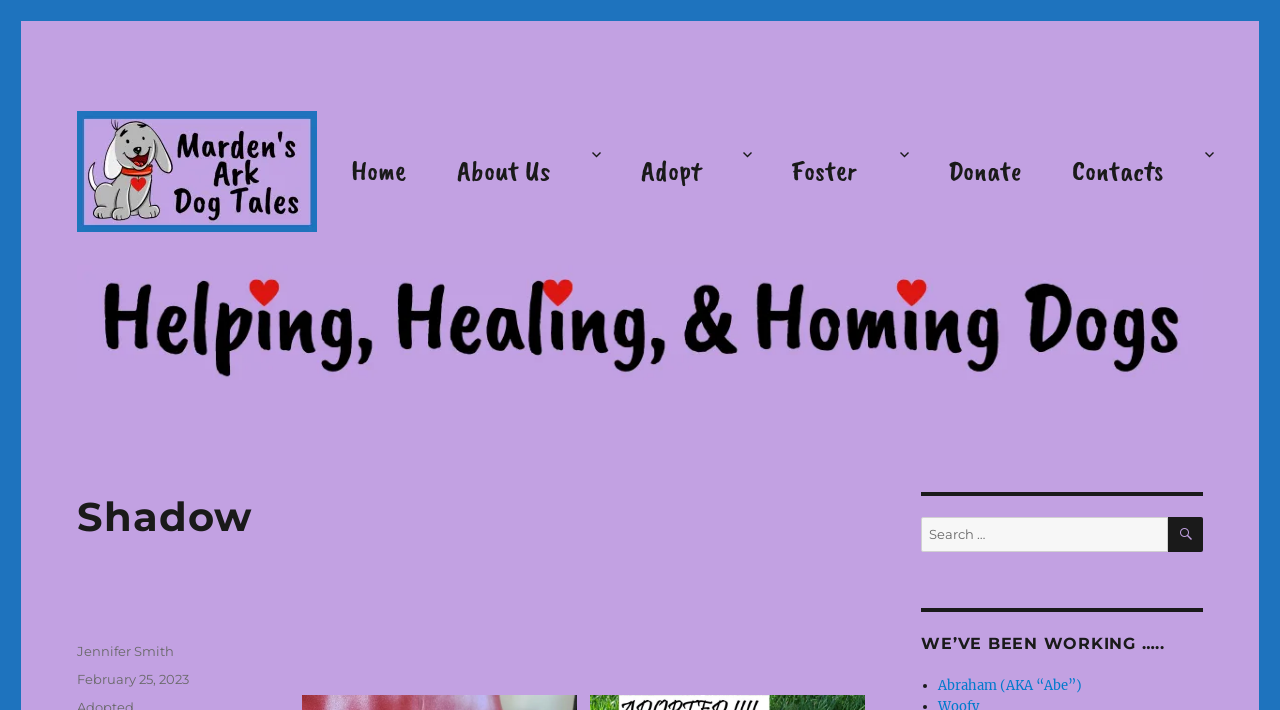Give a succinct answer to this question in a single word or phrase: 
What is the name of the dog?

Shadow